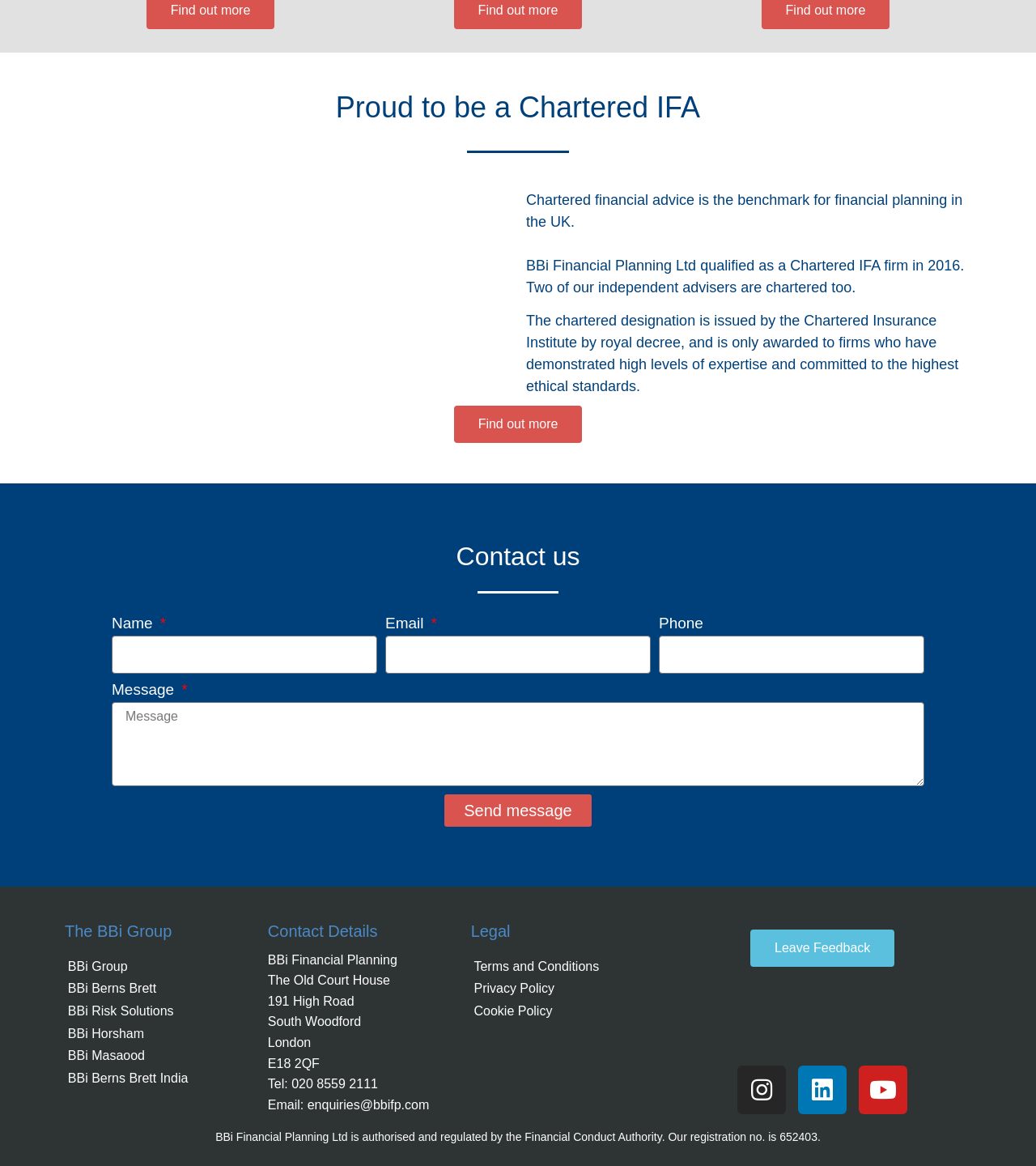With reference to the screenshot, provide a detailed response to the question below:
How many independent advisers are chartered?

According to the text 'BBi Financial Planning Ltd qualified as a Chartered IFA firm in 2016. Two of our independent advisers are chartered too.', two independent advisers are chartered.